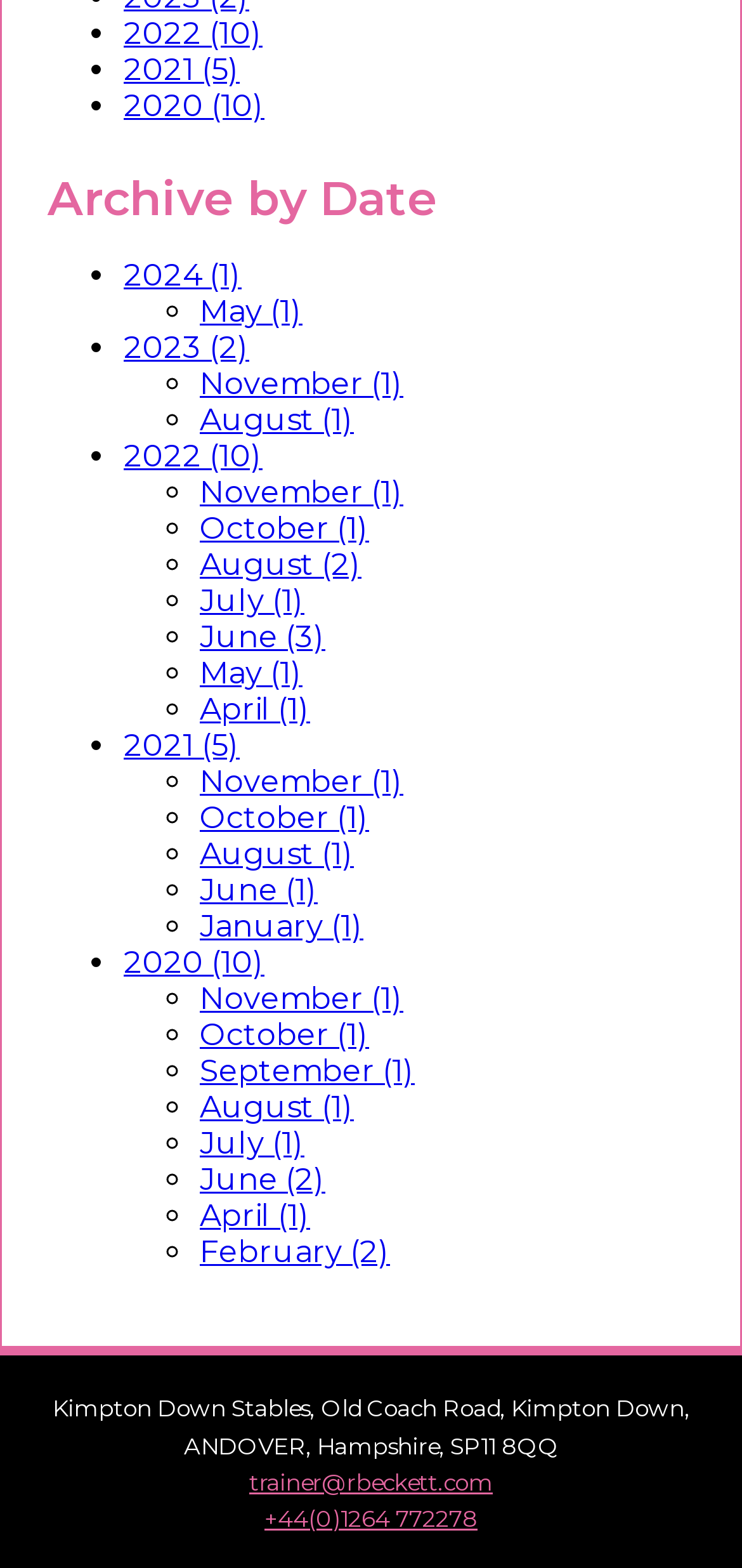Bounding box coordinates are given in the format (top-left x, top-left y, bottom-right x, bottom-right y). All values should be floating point numbers between 0 and 1. Provide the bounding box coordinate for the UI element described as: +44(0)1264 772278

[0.356, 0.959, 0.644, 0.977]